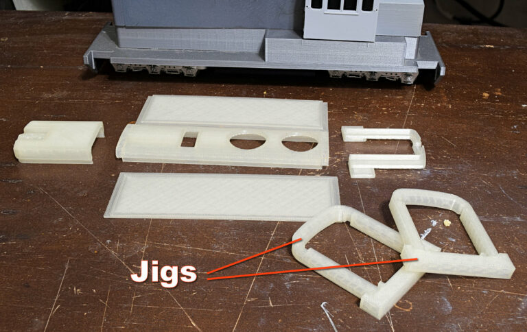Please answer the following question using a single word or phrase: 
What is the current state of the engine in the image?

Partially assembled